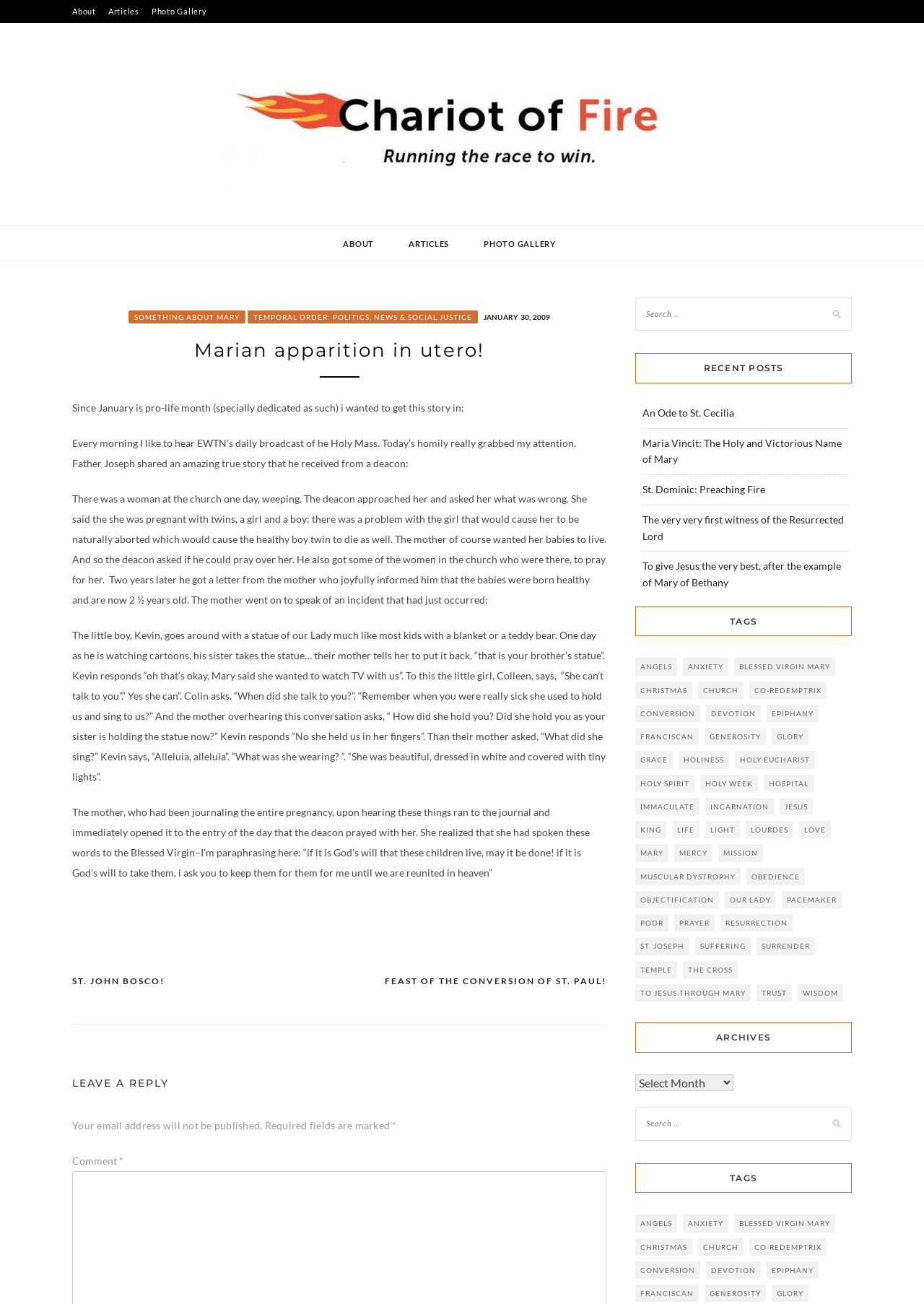Provide a brief response using a word or short phrase to this question:
What is the name of the sister in the story?

Colleen